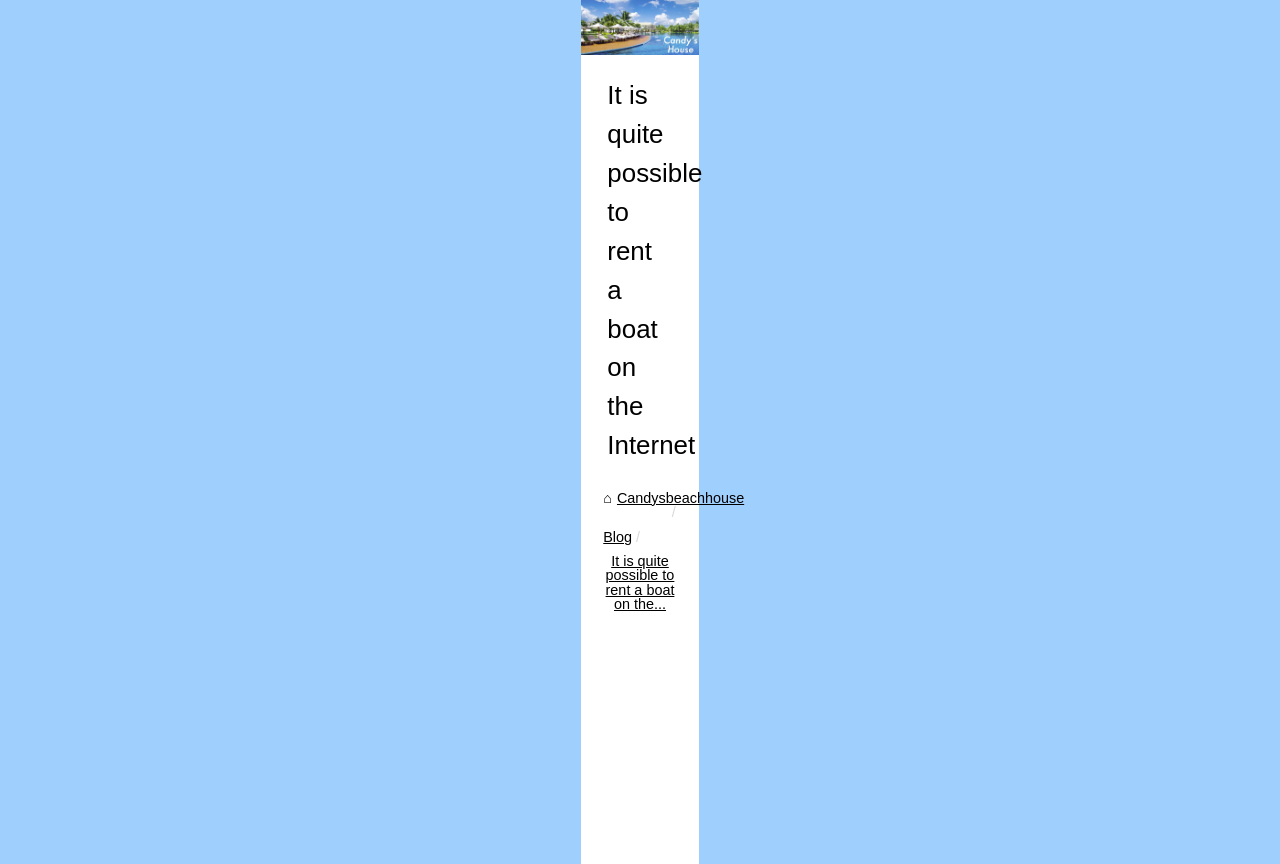Give a one-word or short-phrase answer to the following question: 
What is the purpose of the webpage?

To rent a boat online